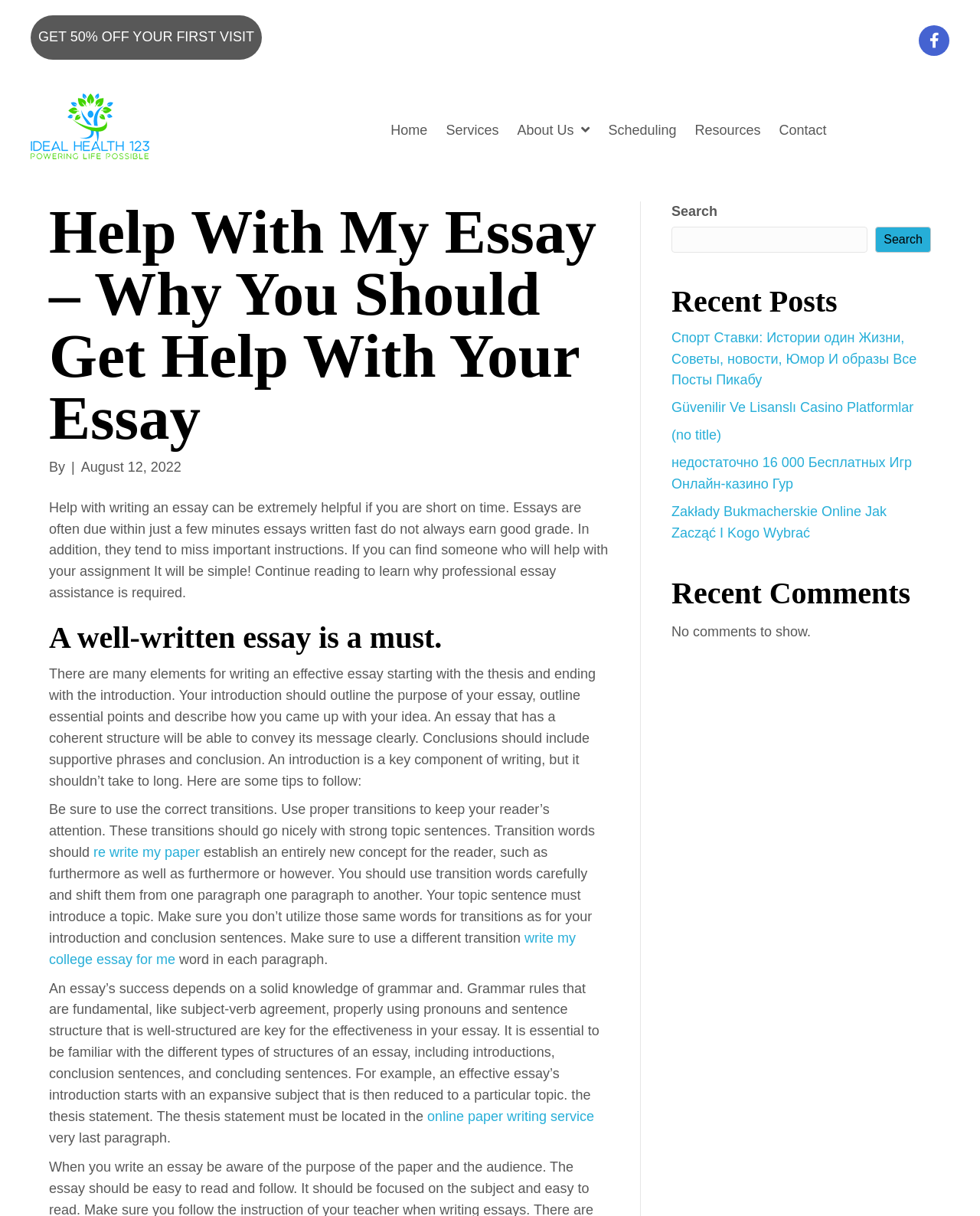Please locate the bounding box coordinates for the element that should be clicked to achieve the following instruction: "Visit IdealHealth123". Ensure the coordinates are given as four float numbers between 0 and 1, i.e., [left, top, right, bottom].

[0.031, 0.097, 0.152, 0.109]